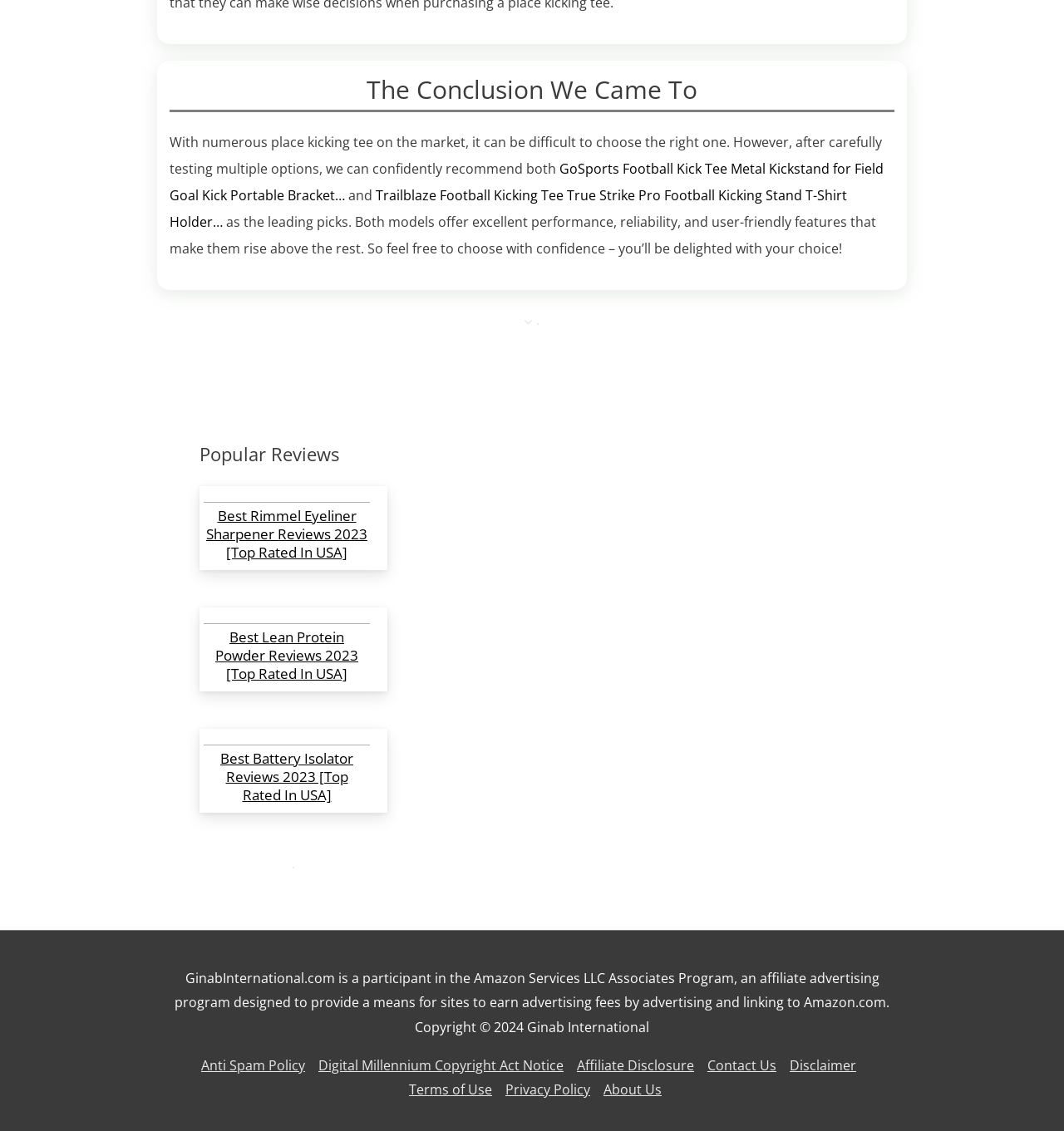Identify the bounding box coordinates of the region that needs to be clicked to carry out this instruction: "Click on the 'Best Rimmel Eyeliner Sharpener Reviews 2023 [Top Rated In USA]' link". Provide these coordinates as four float numbers ranging from 0 to 1, i.e., [left, top, right, bottom].

[0.194, 0.447, 0.345, 0.497]